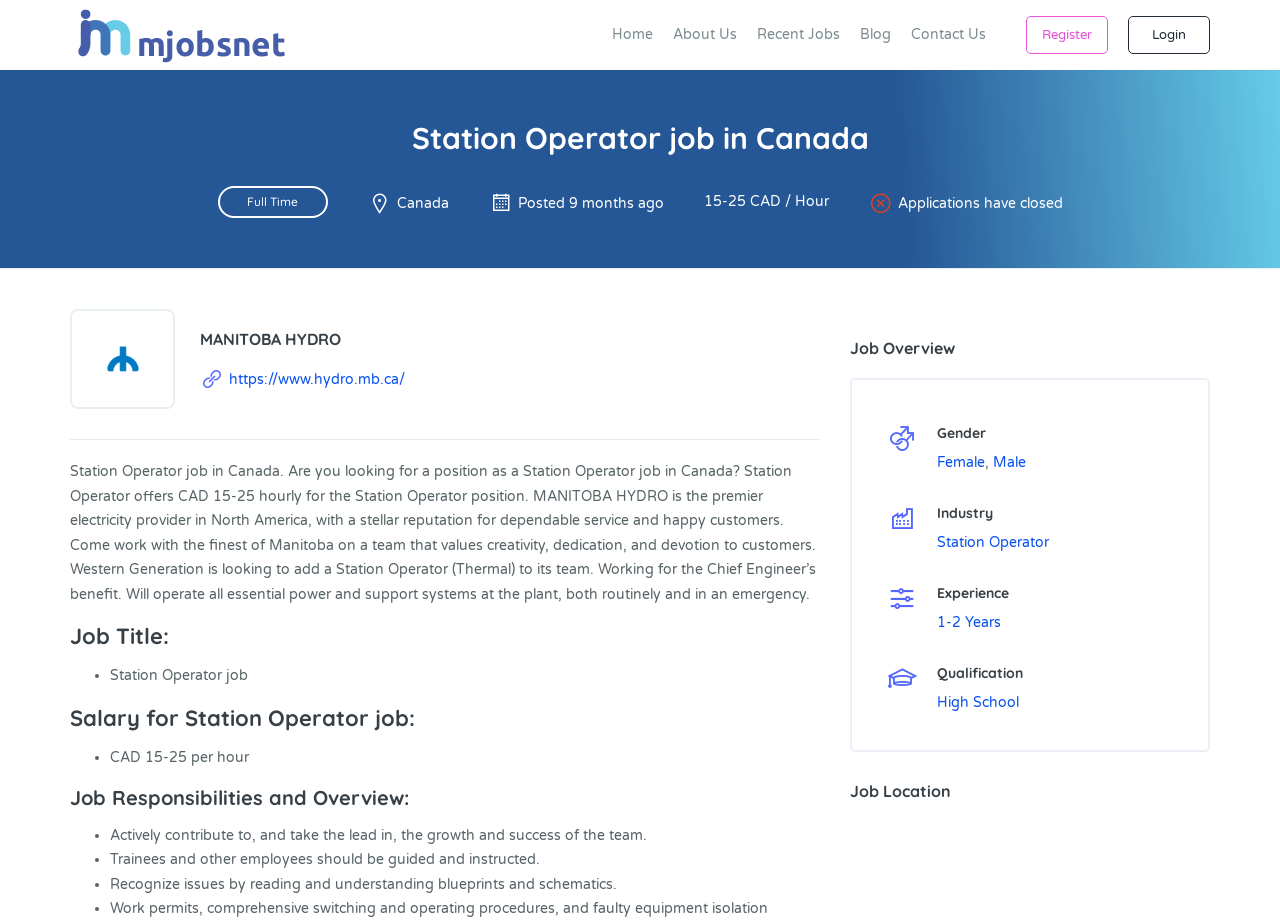What is the experience required for the Station Operator job?
Look at the image and answer the question using a single word or phrase.

1-2 Years